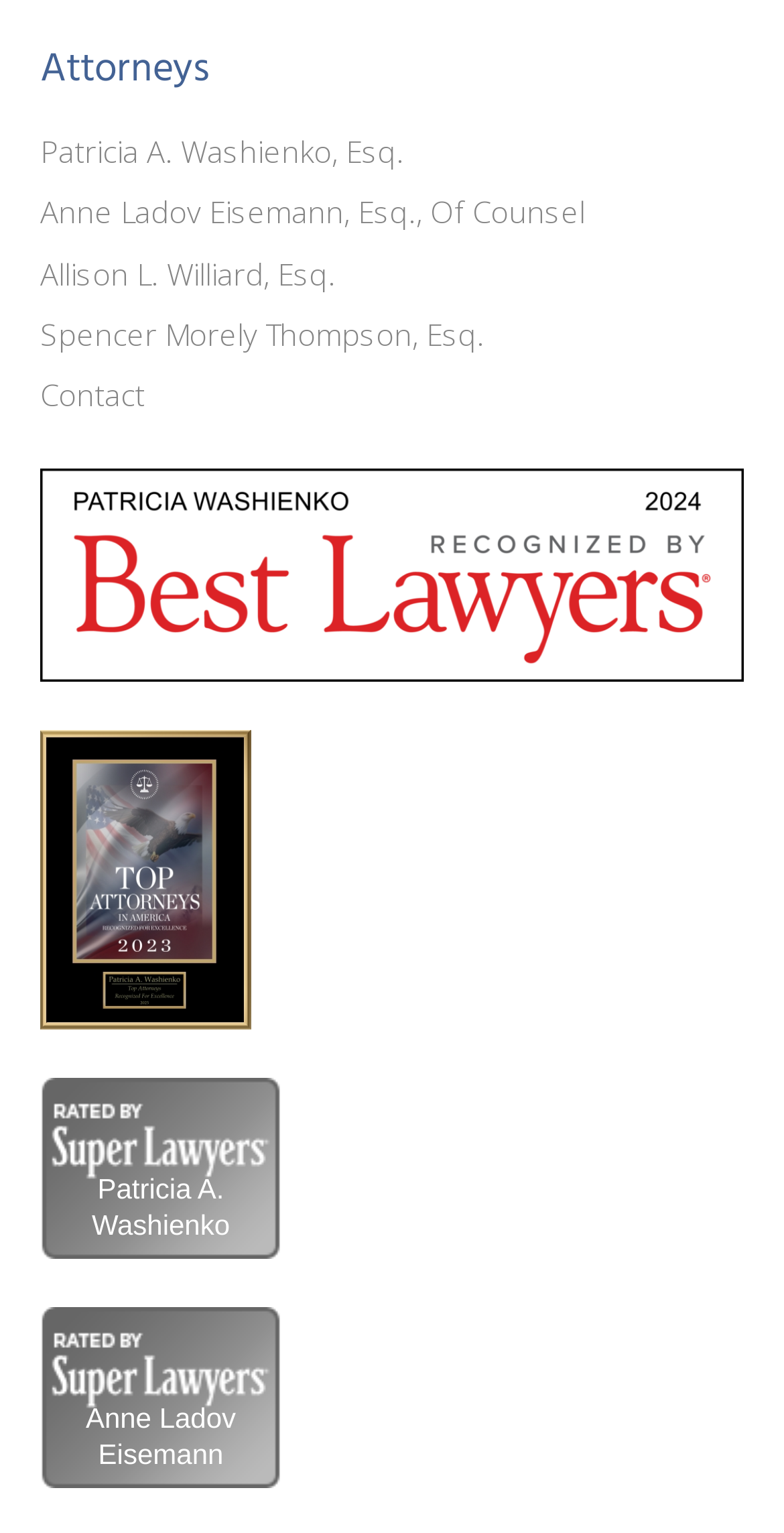Please use the details from the image to answer the following question comprehensively:
What is the name of the law firm?

Although the webpage lists several attorneys, the name of the law firm is not explicitly mentioned.